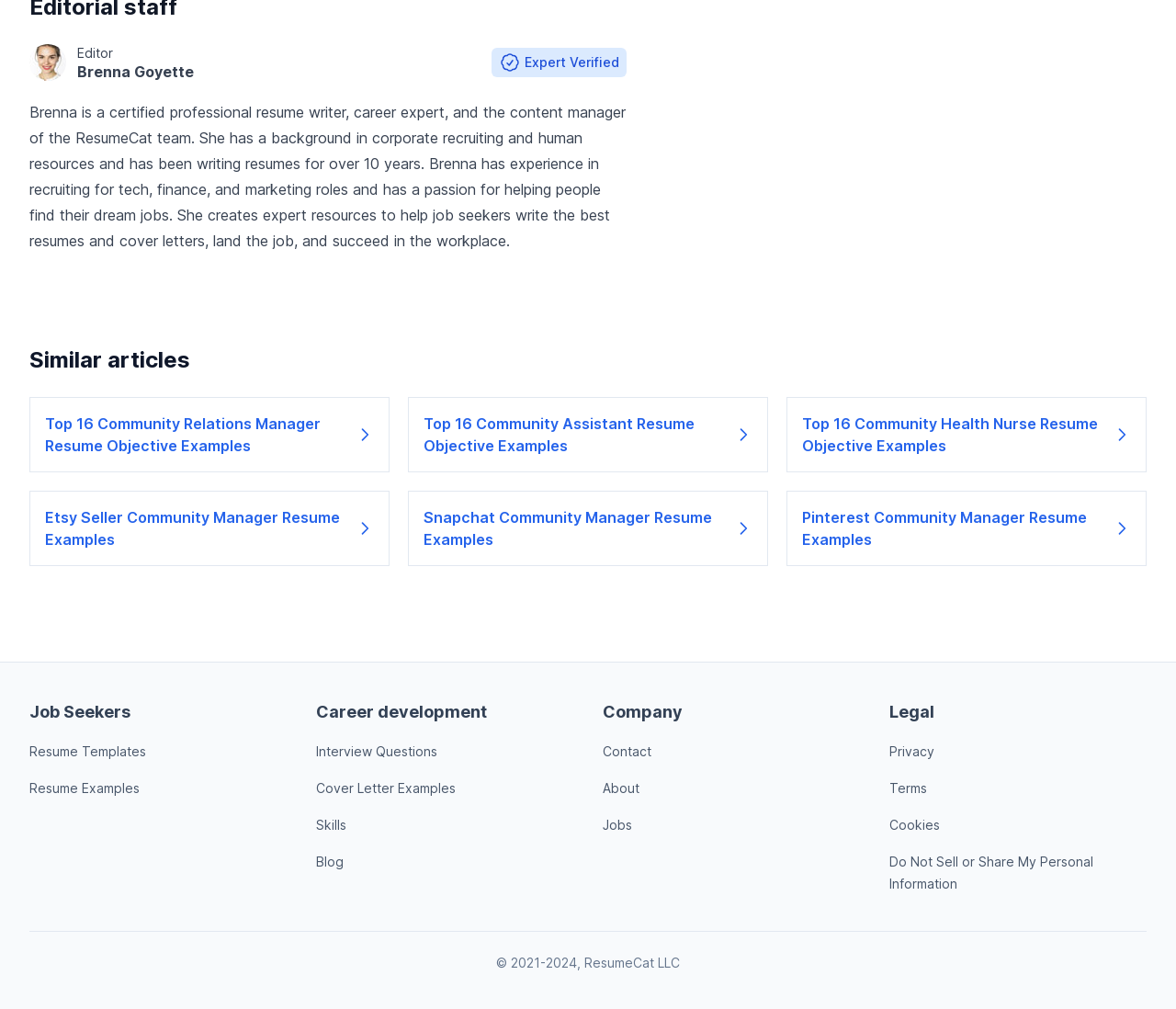Kindly provide the bounding box coordinates of the section you need to click on to fulfill the given instruction: "Read more about Top 16 Community Relations Manager Resume Objective Examples".

[0.025, 0.393, 0.331, 0.468]